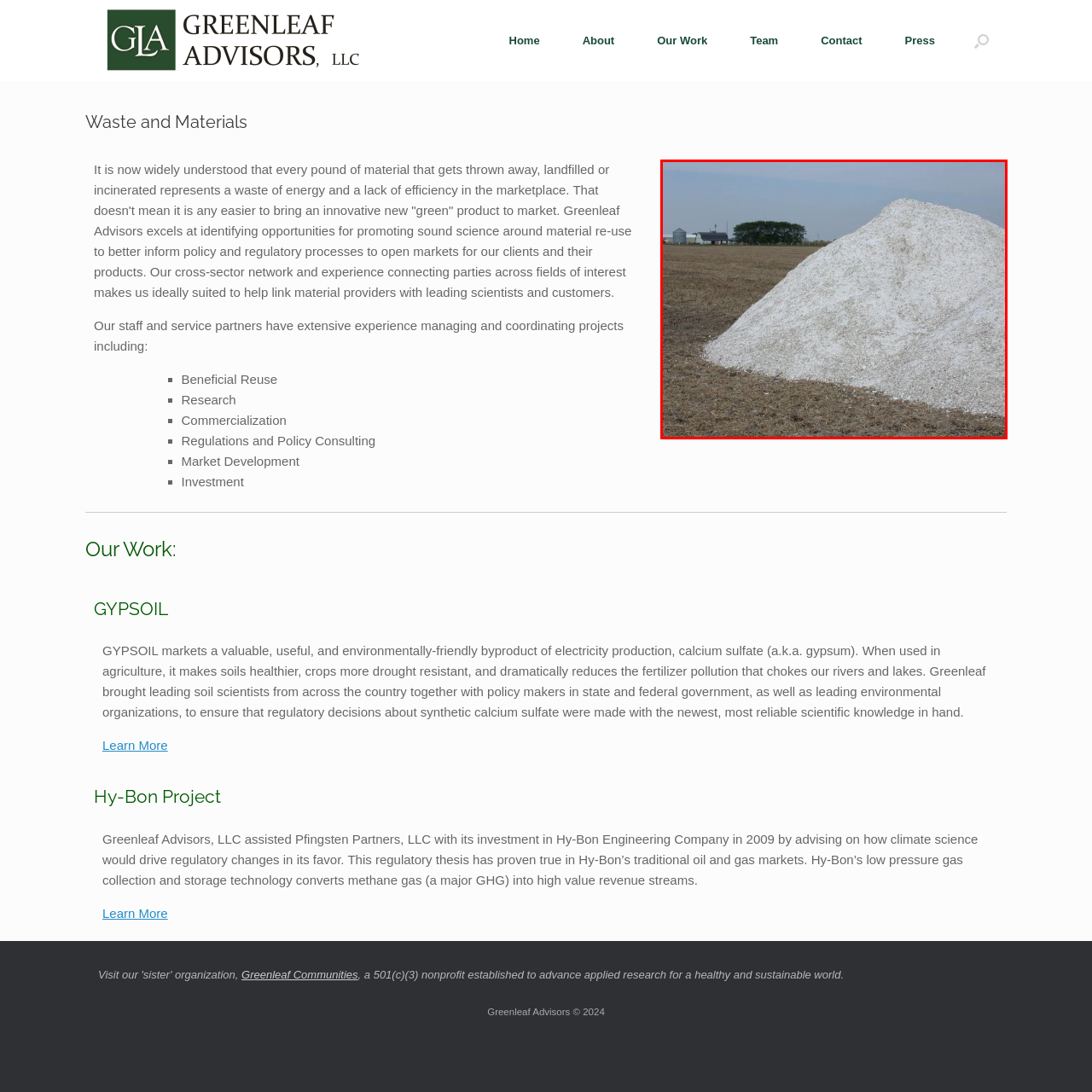Examine the contents within the red bounding box and respond with a single word or phrase: What is visible in the background of the image?

Agricultural buildings and silos